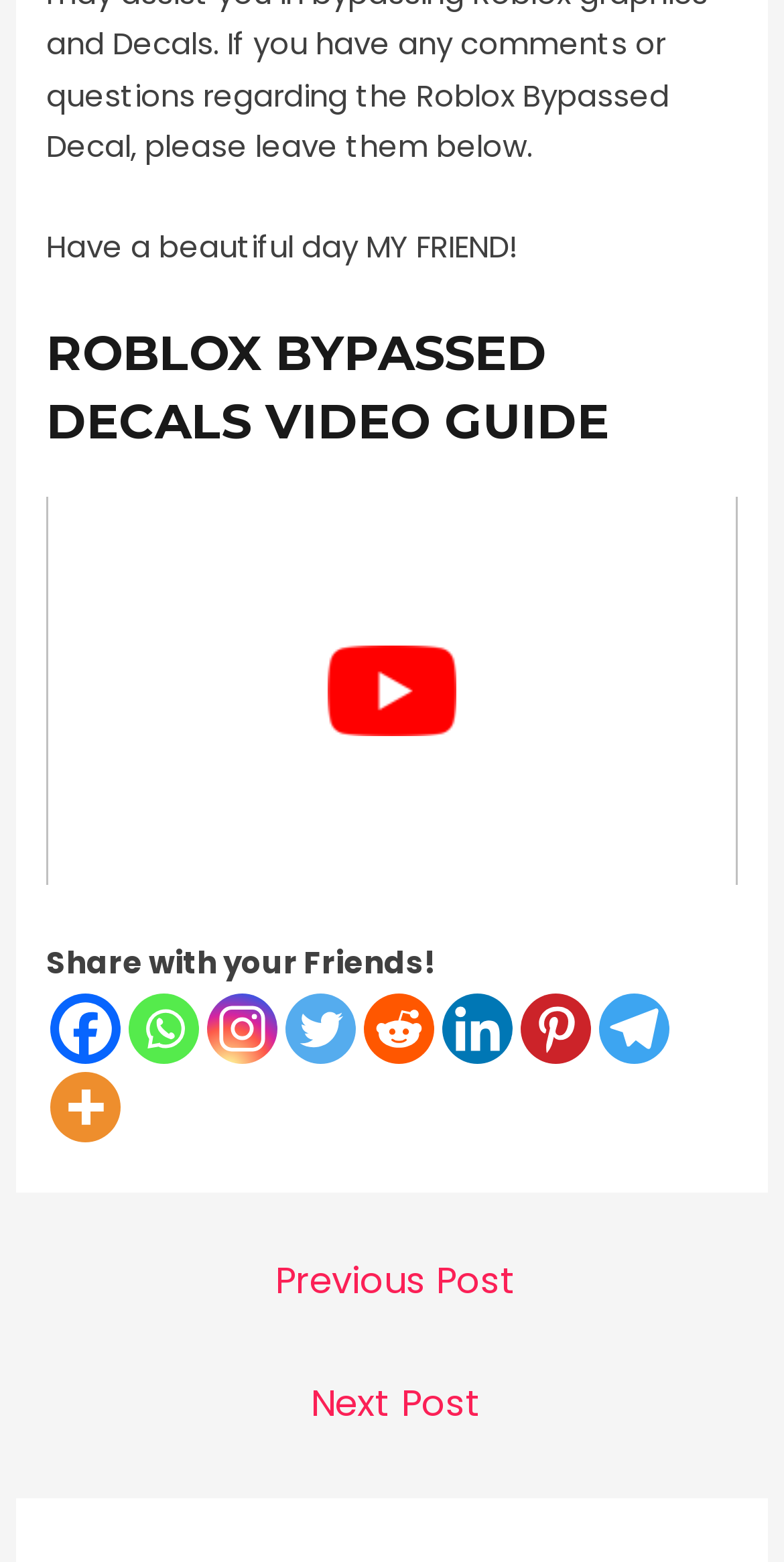Refer to the image and offer a detailed explanation in response to the question: What is the purpose of the 'Post navigation' section?

The purpose of the 'Post navigation' section can be determined by looking at the links 'Previous Post' and 'Next Post' which suggests that it is used to navigate to previous or next post.